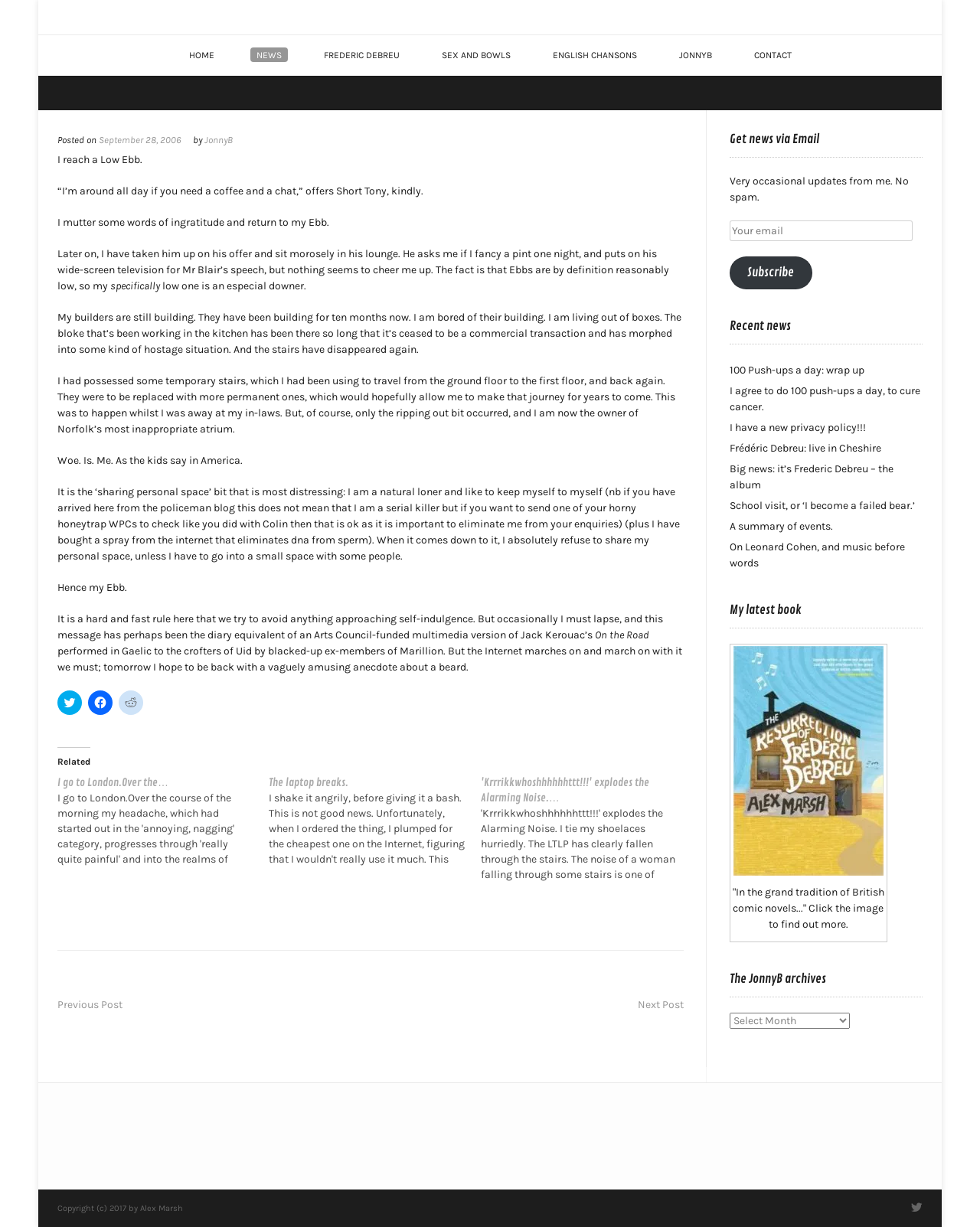What is the author's living situation?
Using the information from the image, provide a comprehensive answer to the question.

The author's living situation is under construction because the builders have been working on the author's home for ten months, and the author is currently living out of boxes and dealing with the disappearance of the stairs.